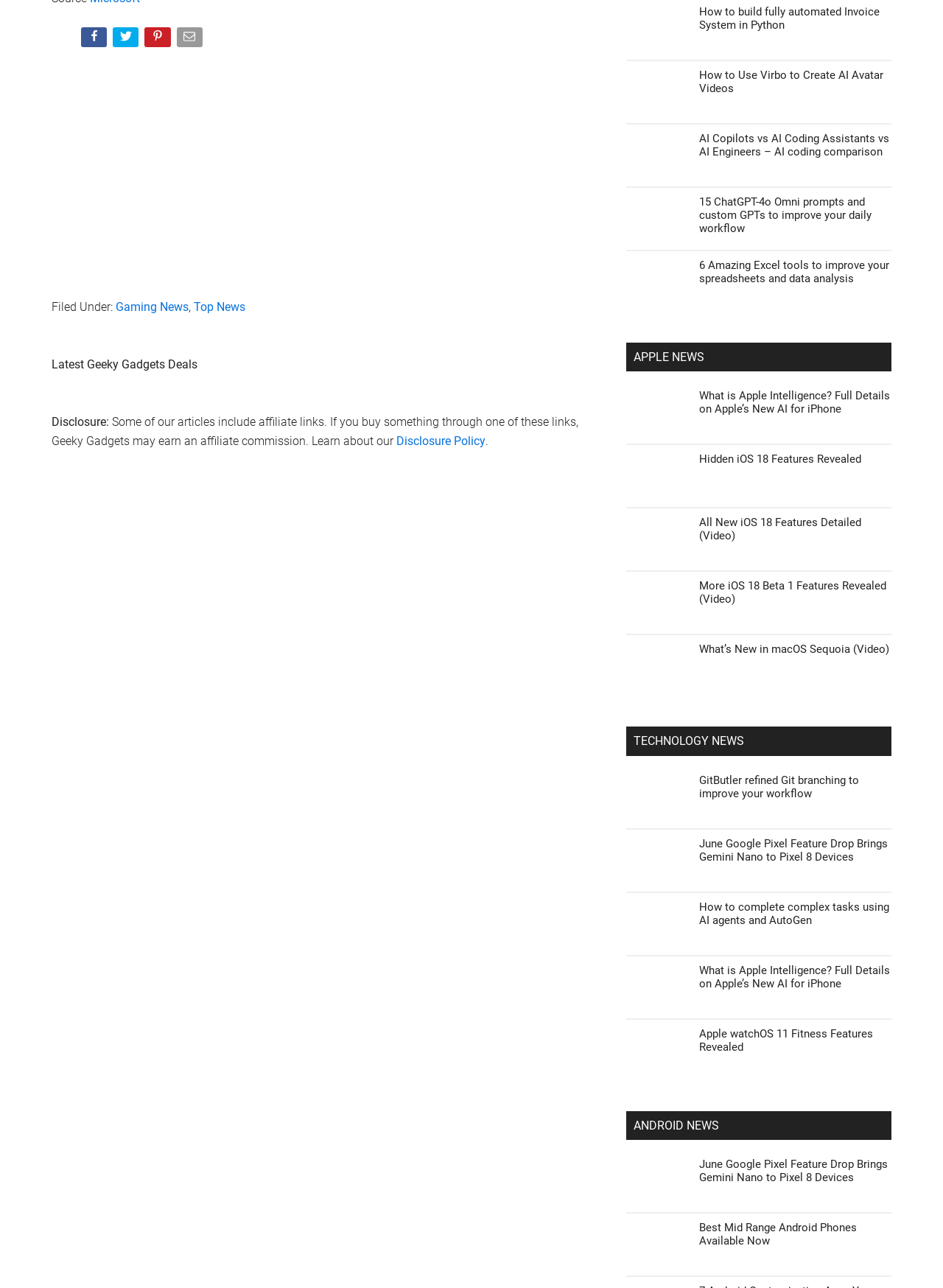Please indicate the bounding box coordinates for the clickable area to complete the following task: "Read about Disclosure Policy". The coordinates should be specified as four float numbers between 0 and 1, i.e., [left, top, right, bottom].

[0.42, 0.337, 0.515, 0.348]